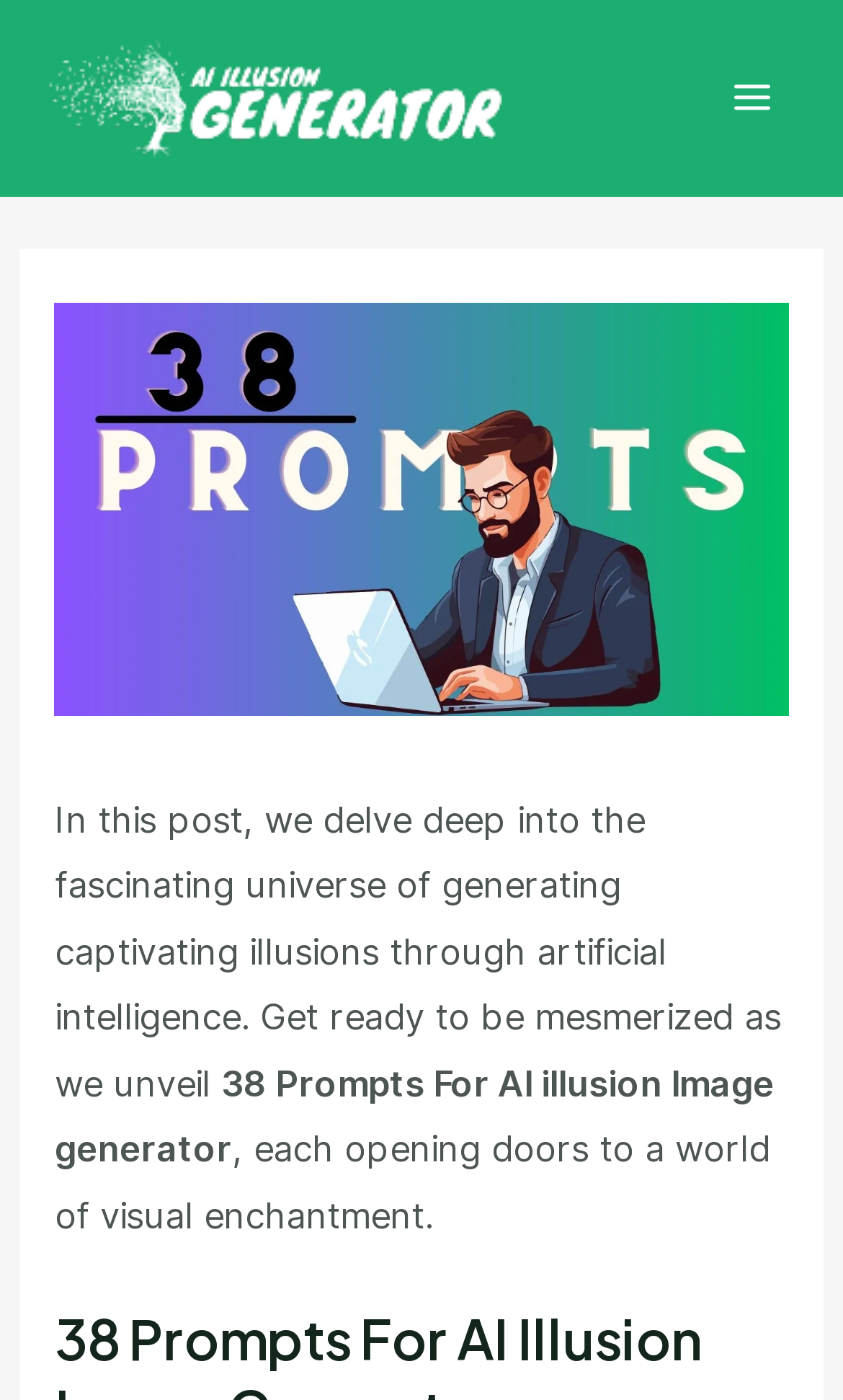Return the bounding box coordinates of the UI element that corresponds to this description: "Main Menu". The coordinates must be given as four float numbers in the range of 0 and 1, [left, top, right, bottom].

[0.834, 0.036, 0.949, 0.105]